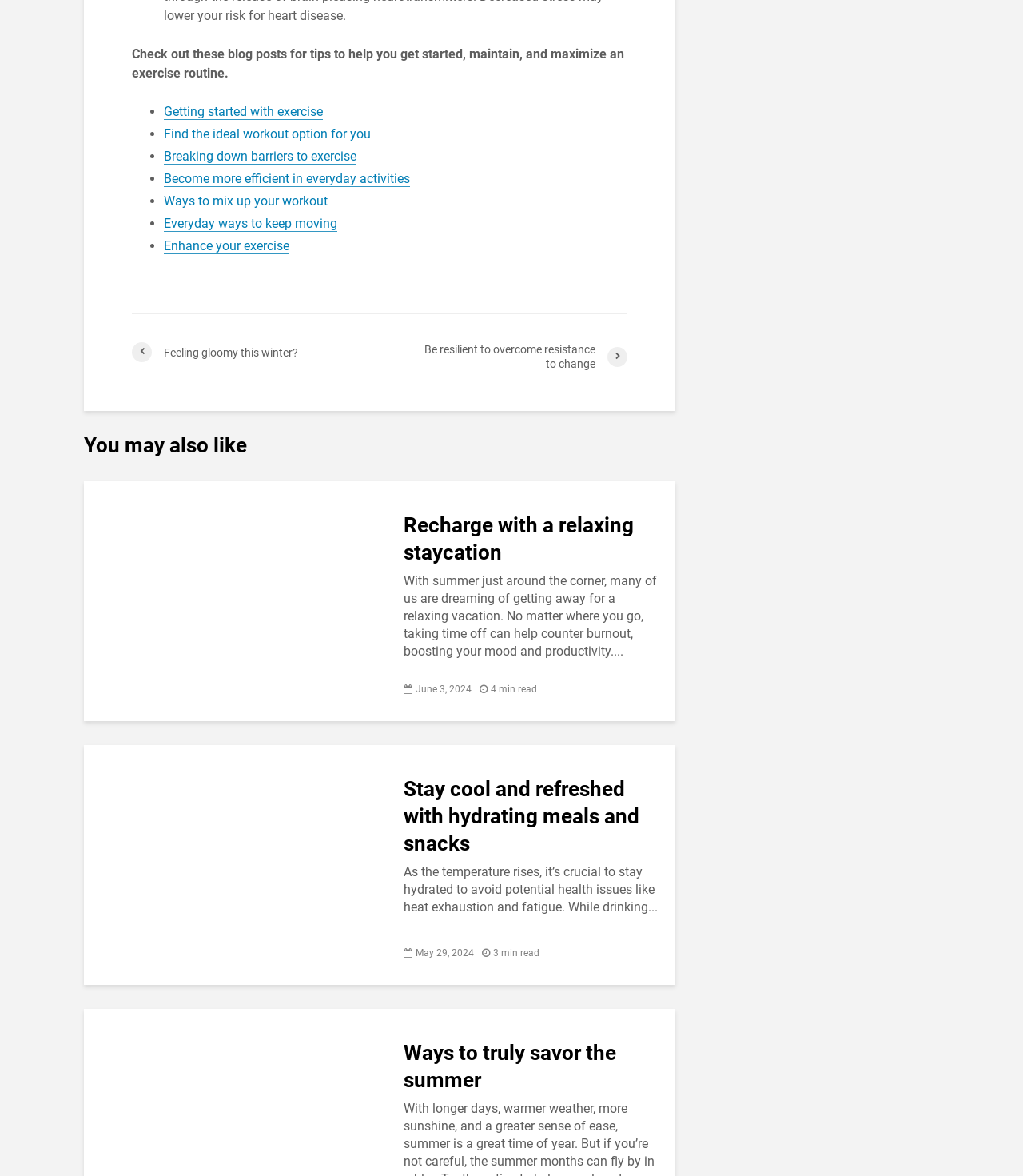Provide the bounding box coordinates for the area that should be clicked to complete the instruction: "Read the article about getting started with exercise".

[0.16, 0.088, 0.316, 0.102]